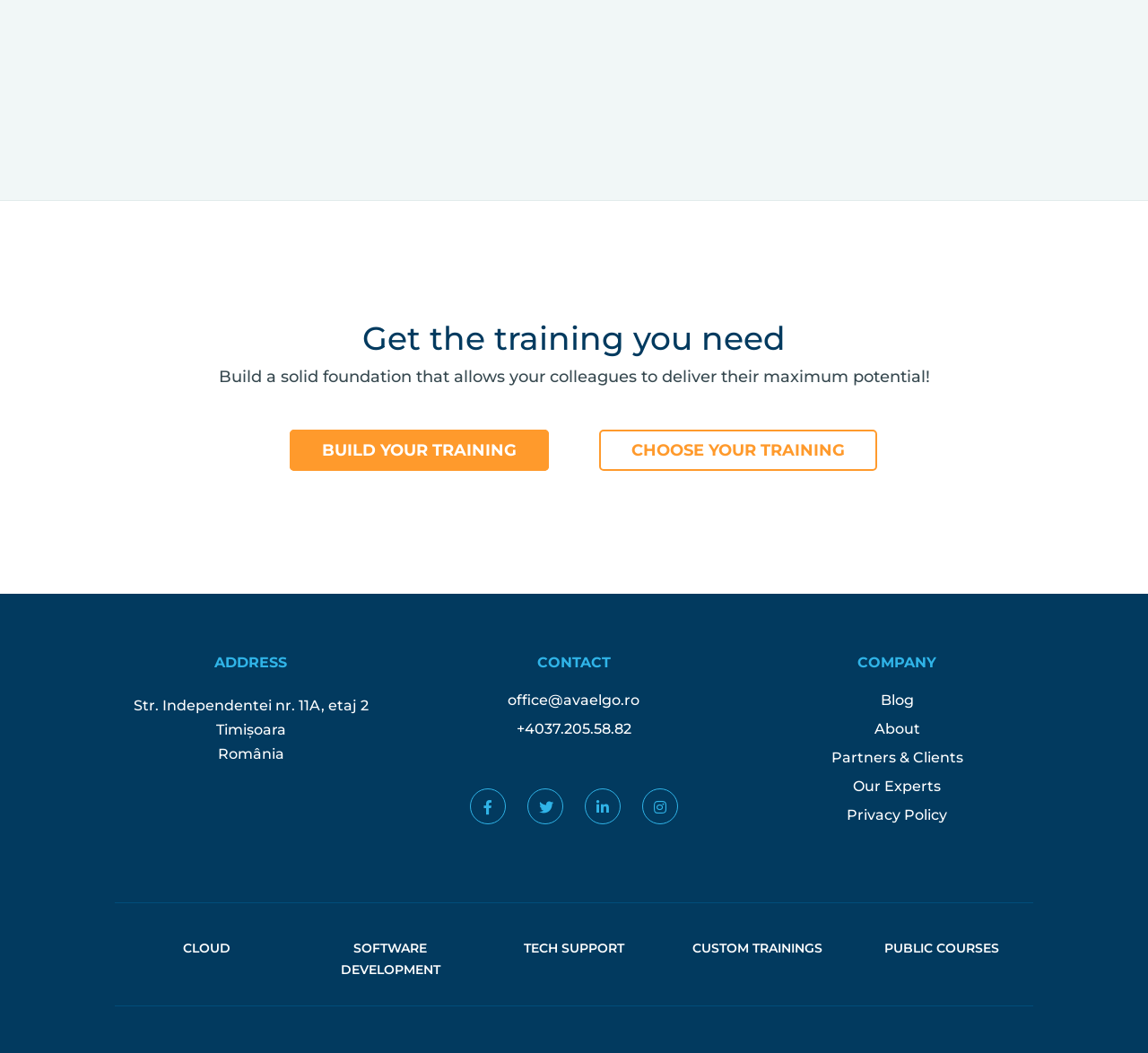Determine the bounding box coordinates of the clickable area required to perform the following instruction: "Contact via email". The coordinates should be represented as four float numbers between 0 and 1: [left, top, right, bottom].

[0.443, 0.656, 0.557, 0.673]